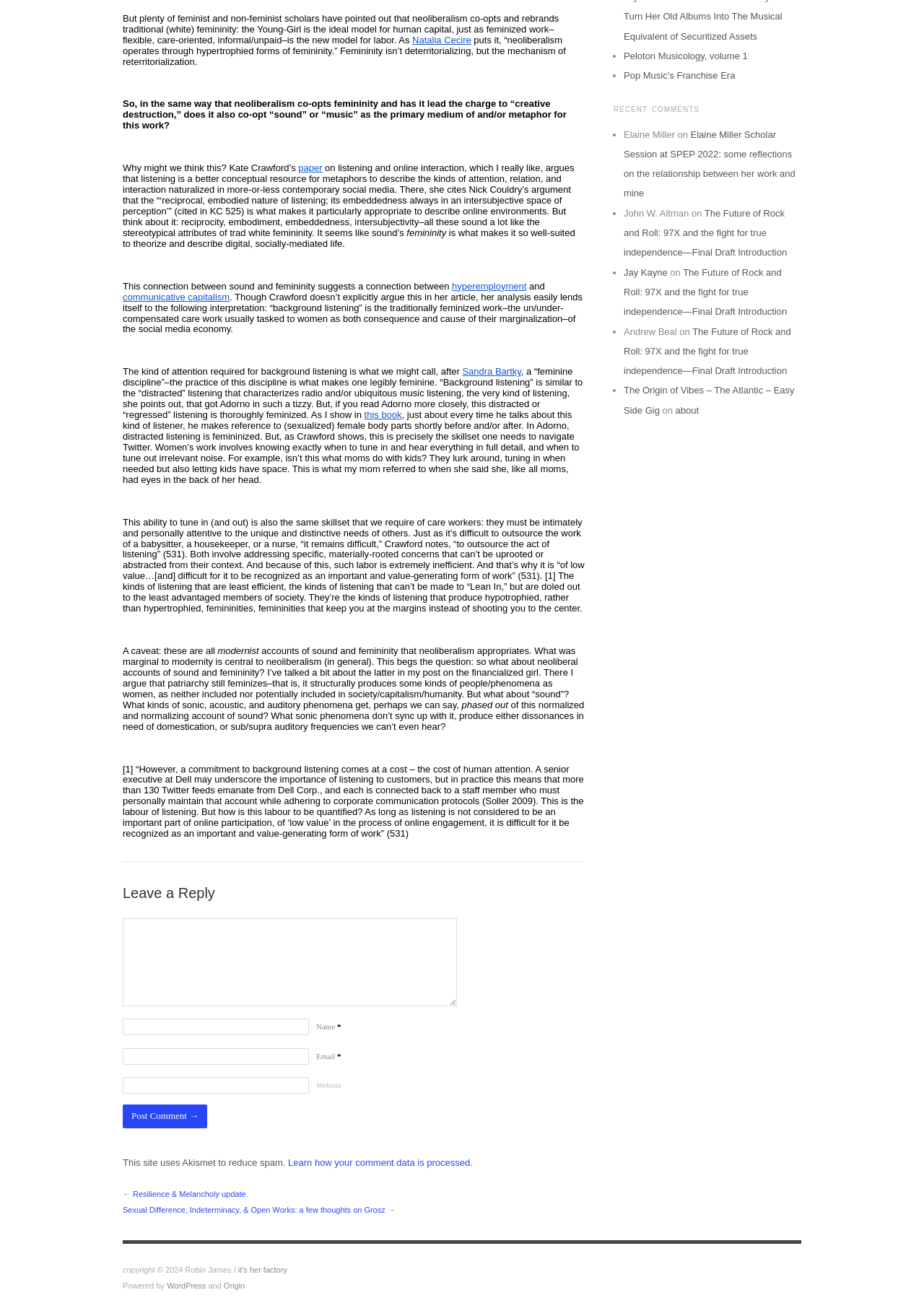Please find the bounding box coordinates in the format (top-left x, top-left y, bottom-right x, bottom-right y) for the given element description. Ensure the coordinates are floating point numbers between 0 and 1. Description: parent_node: Email * name="email"

[0.133, 0.797, 0.334, 0.809]